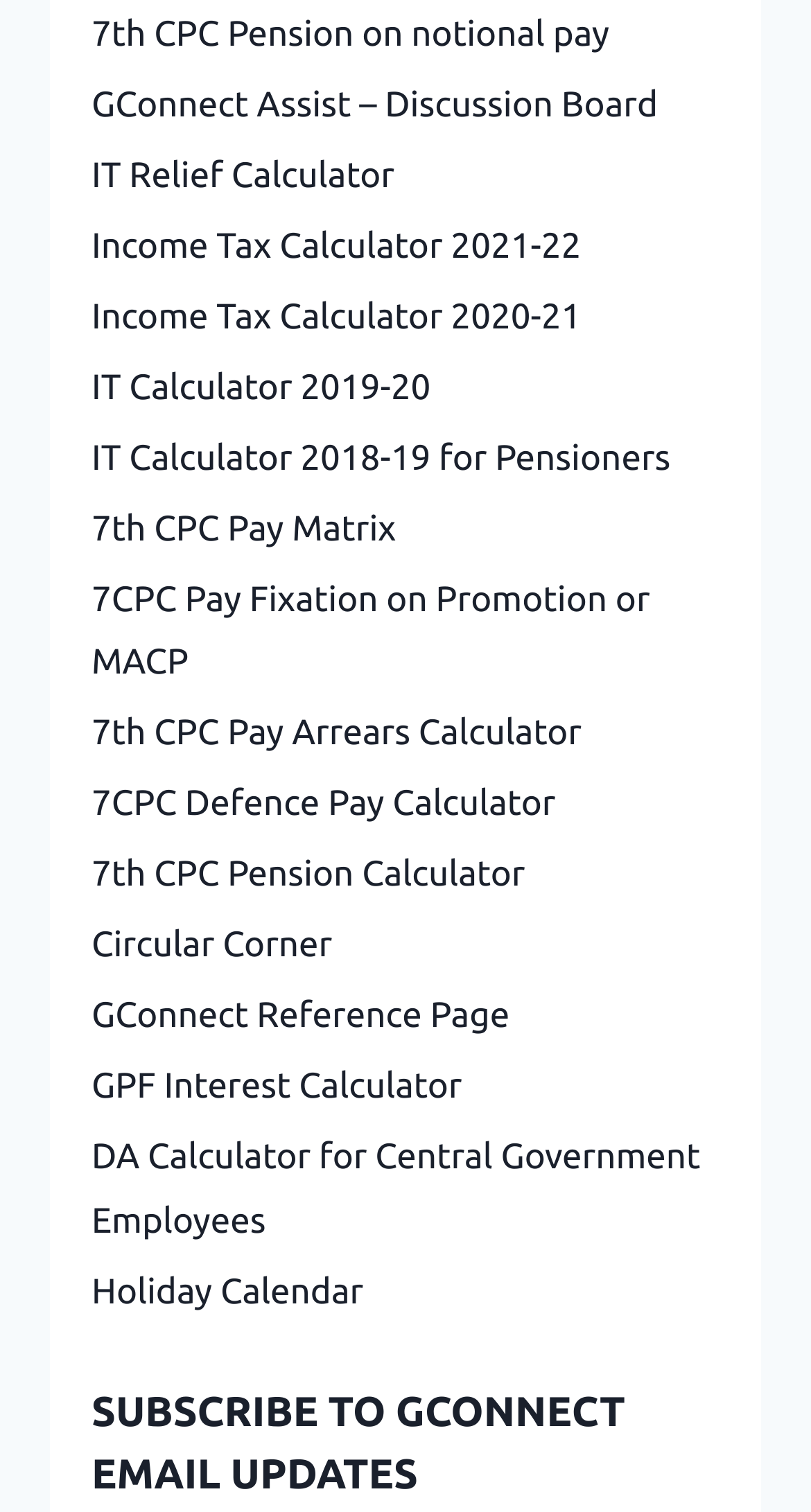Find the bounding box coordinates for the HTML element described in this sentence: "Holiday Calendar". Provide the coordinates as four float numbers between 0 and 1, in the format [left, top, right, bottom].

[0.113, 0.832, 0.887, 0.878]